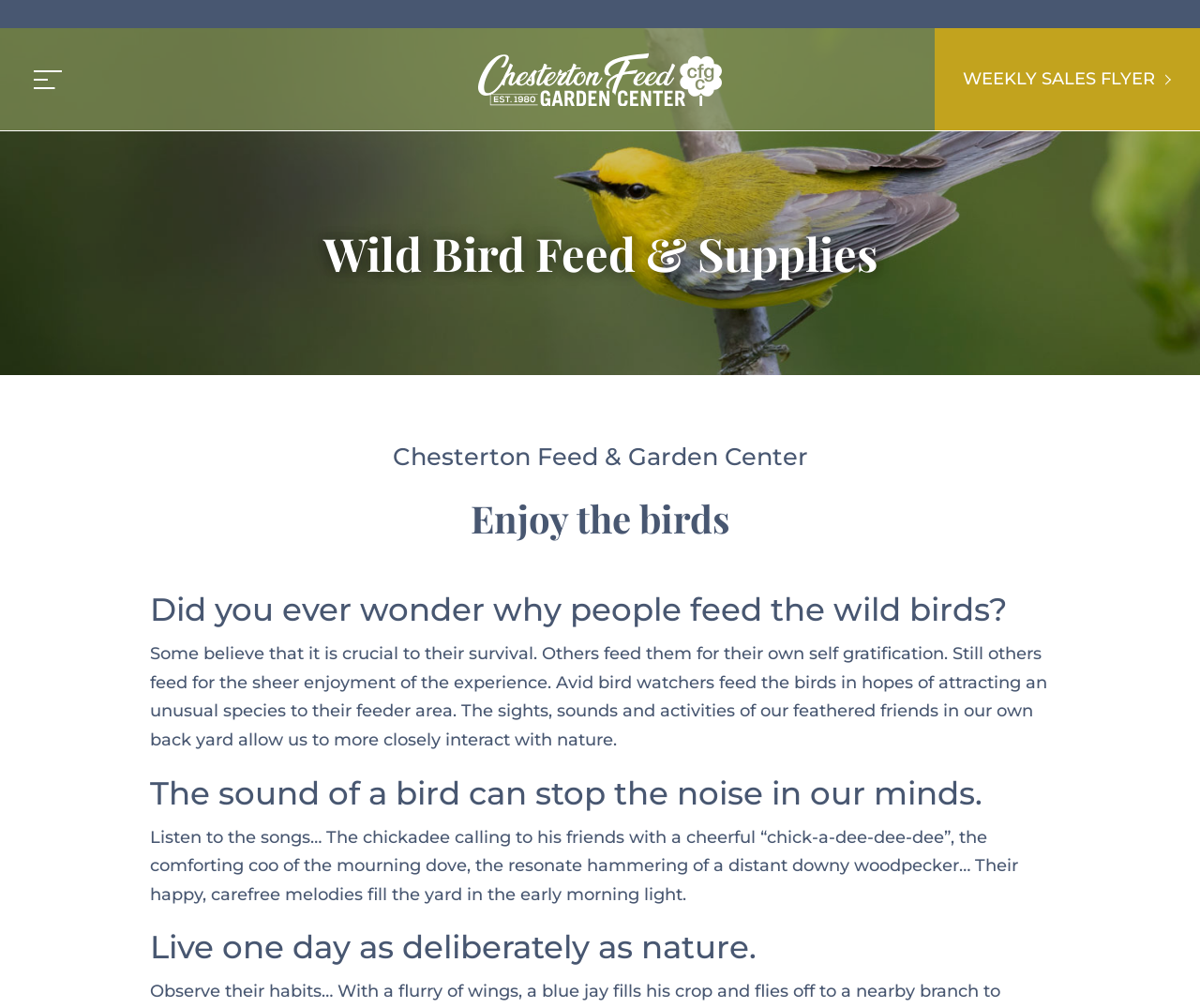Provide a one-word or short-phrase answer to the question:
What can be heard in the early morning light?

Bird songs